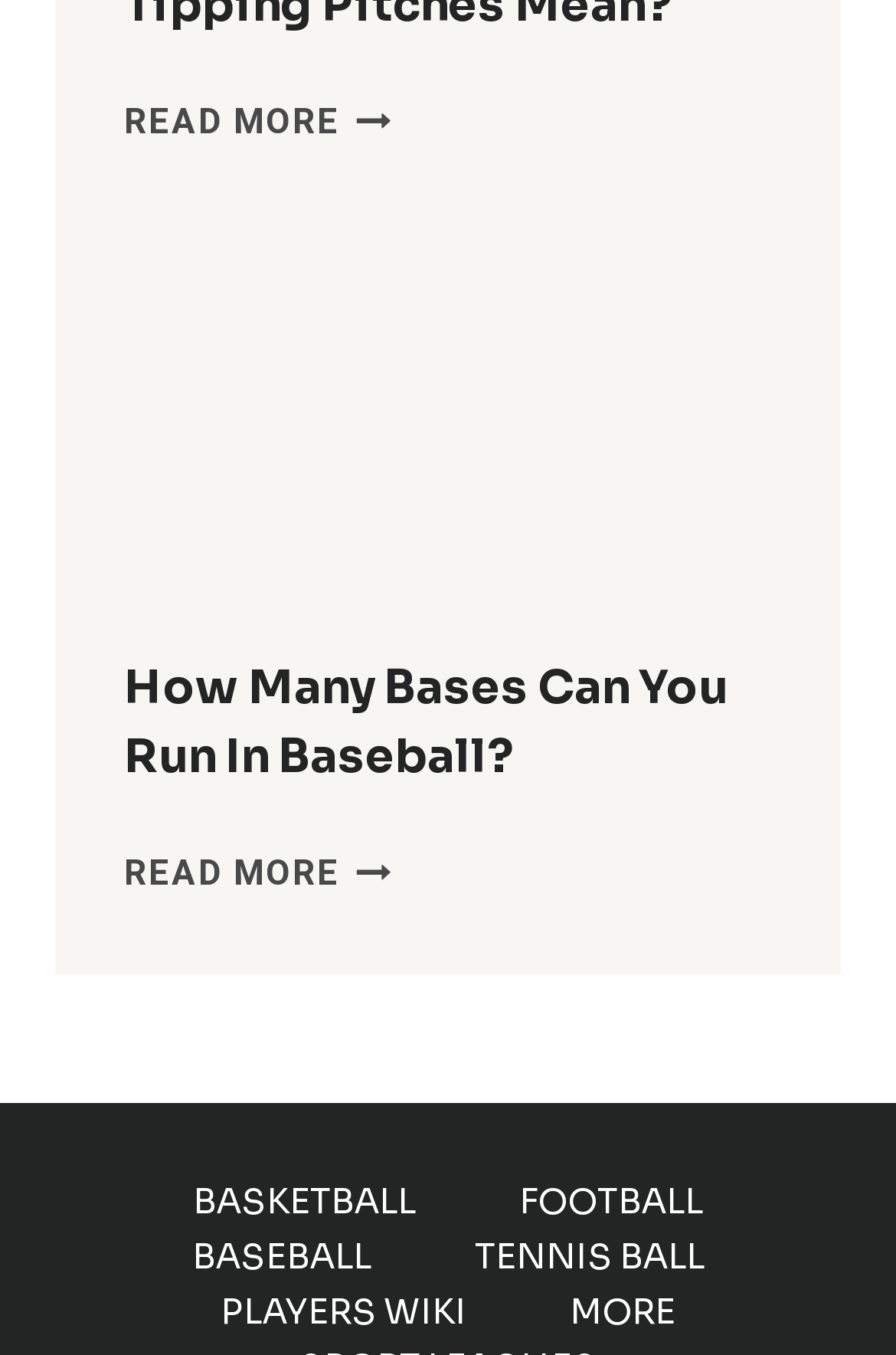Could you please study the image and provide a detailed answer to the question:
What is the topic of the main article?

The main article is about baseball, as indicated by the heading 'How Many Bases Can You Run In Baseball?' and the image with the same title.